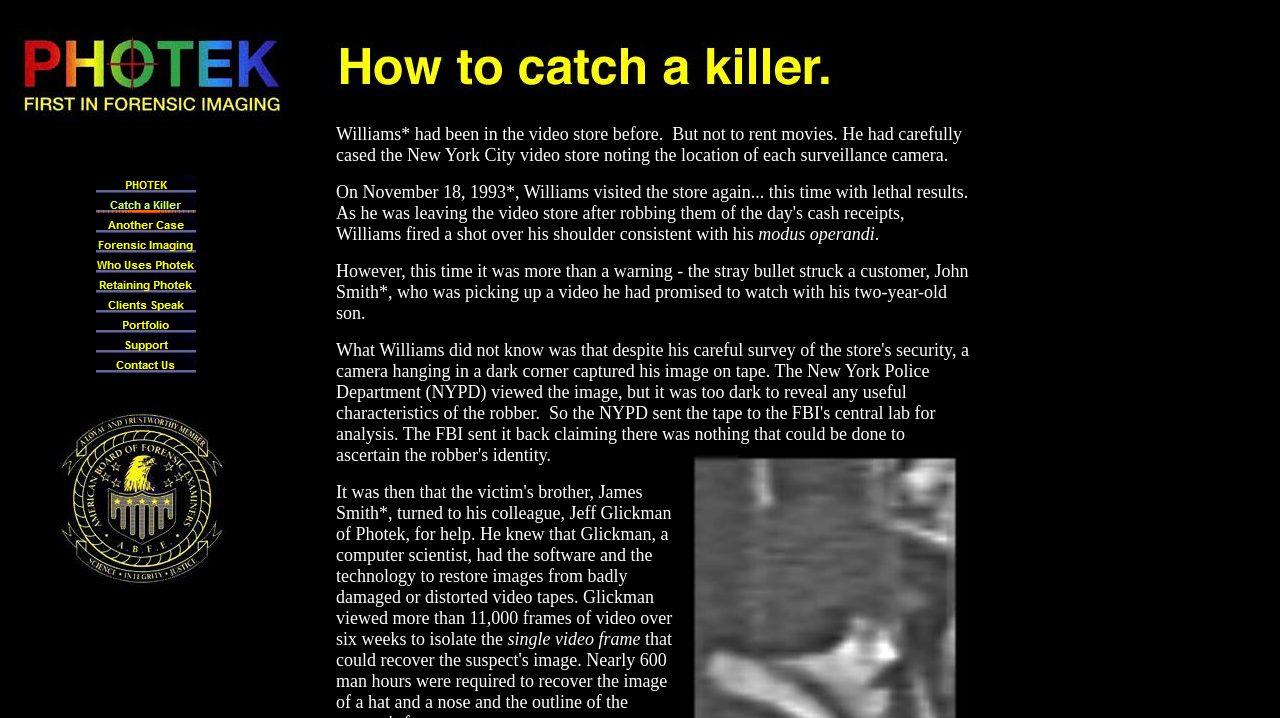Can you specify the bounding box coordinates of the area that needs to be clicked to fulfill the following instruction: "Click on the PHOTEK logo"?

[0.075, 0.244, 0.153, 0.272]